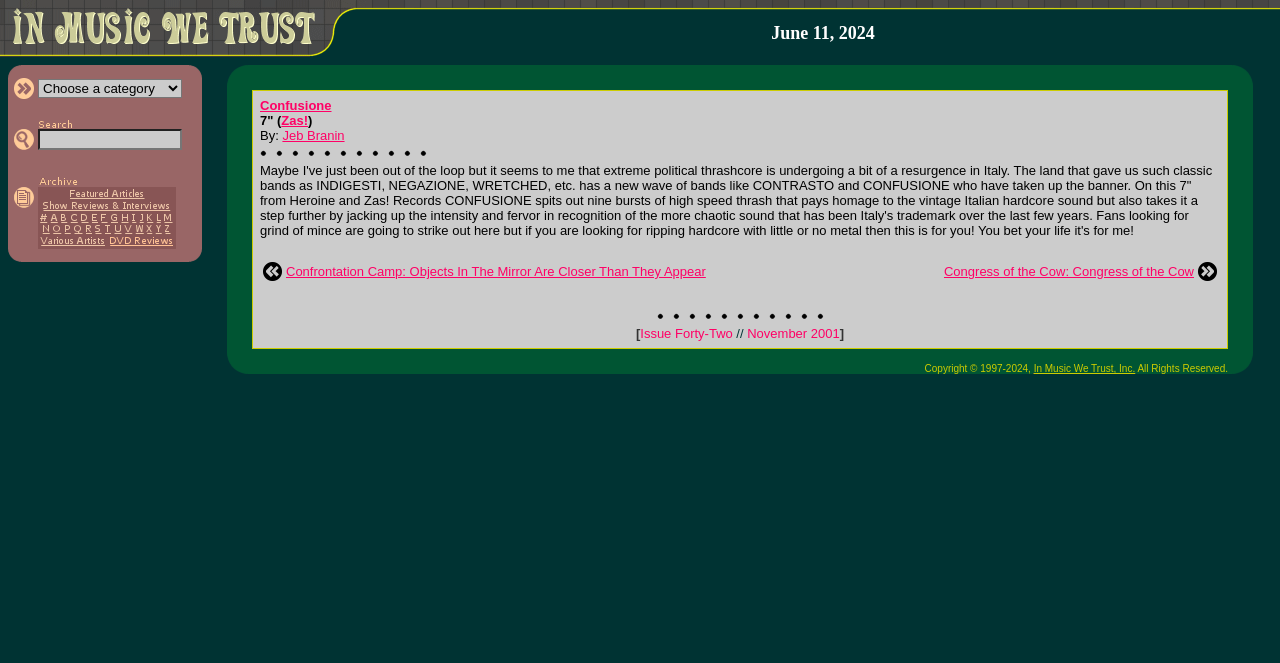Show the bounding box coordinates of the region that should be clicked to follow the instruction: "Read Confusione 7" review."

[0.197, 0.136, 0.959, 0.526]